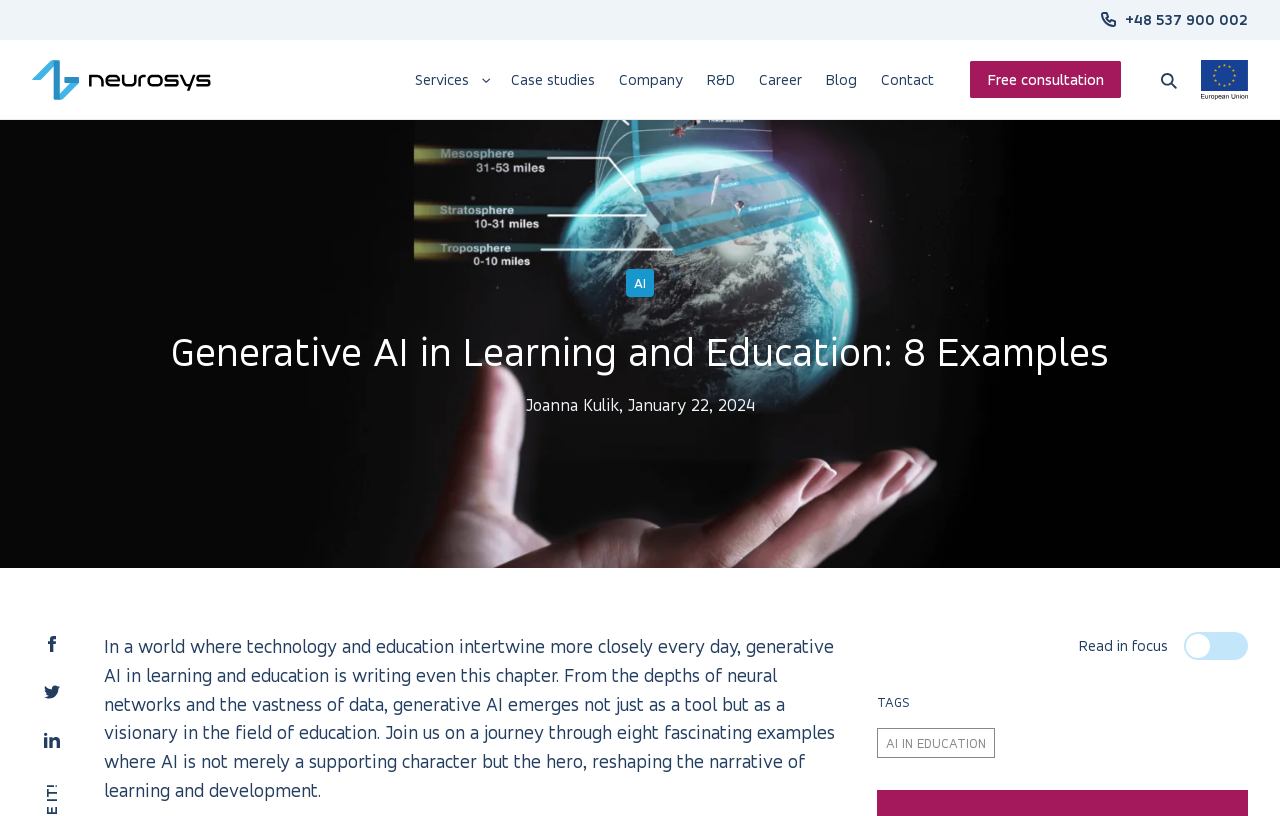How many examples of generative AI in learning and education are mentioned? Based on the image, give a response in one word or a short phrase.

8